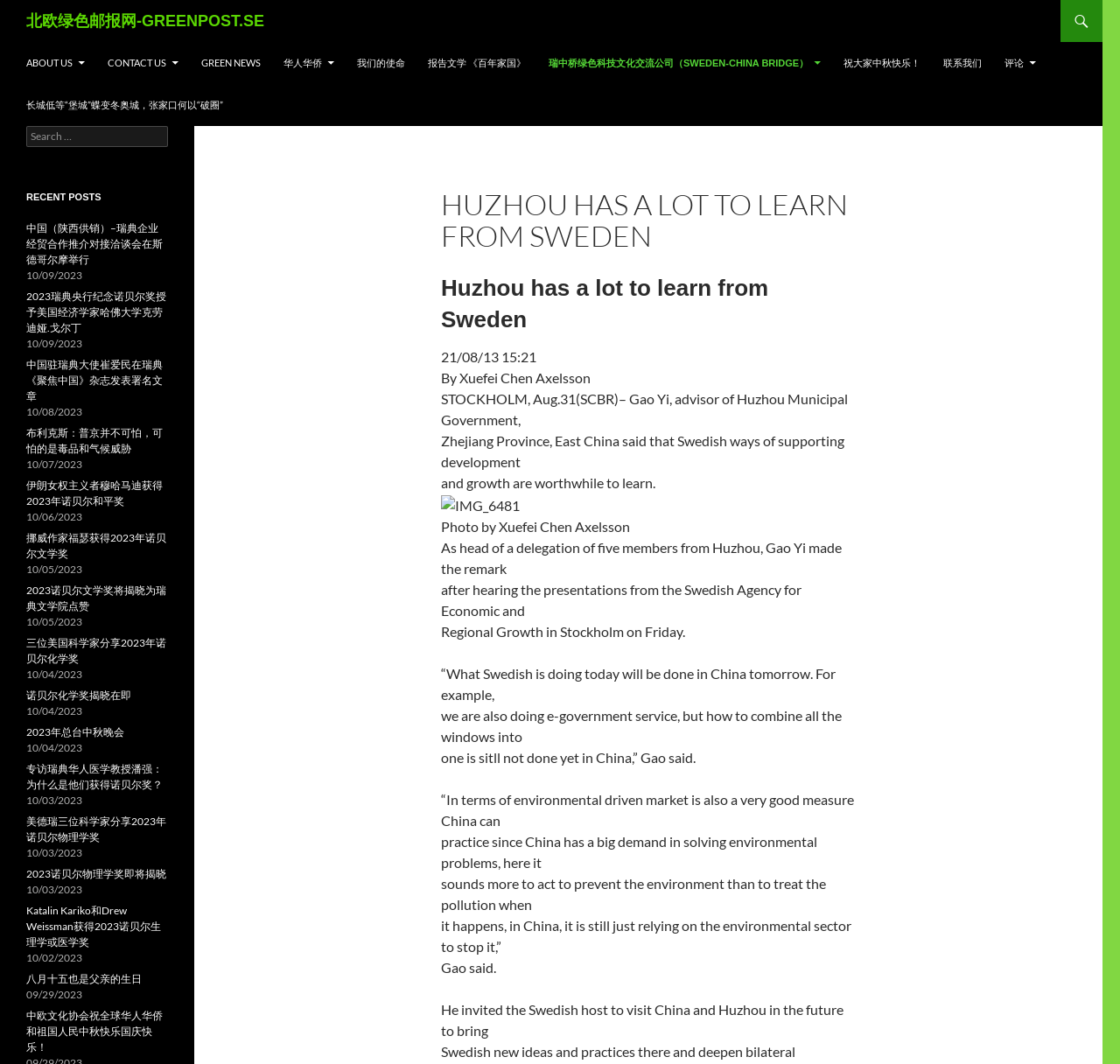Who is the author of the article?
Based on the image, provide a one-word or brief-phrase response.

Xuefei Chen Axelsson